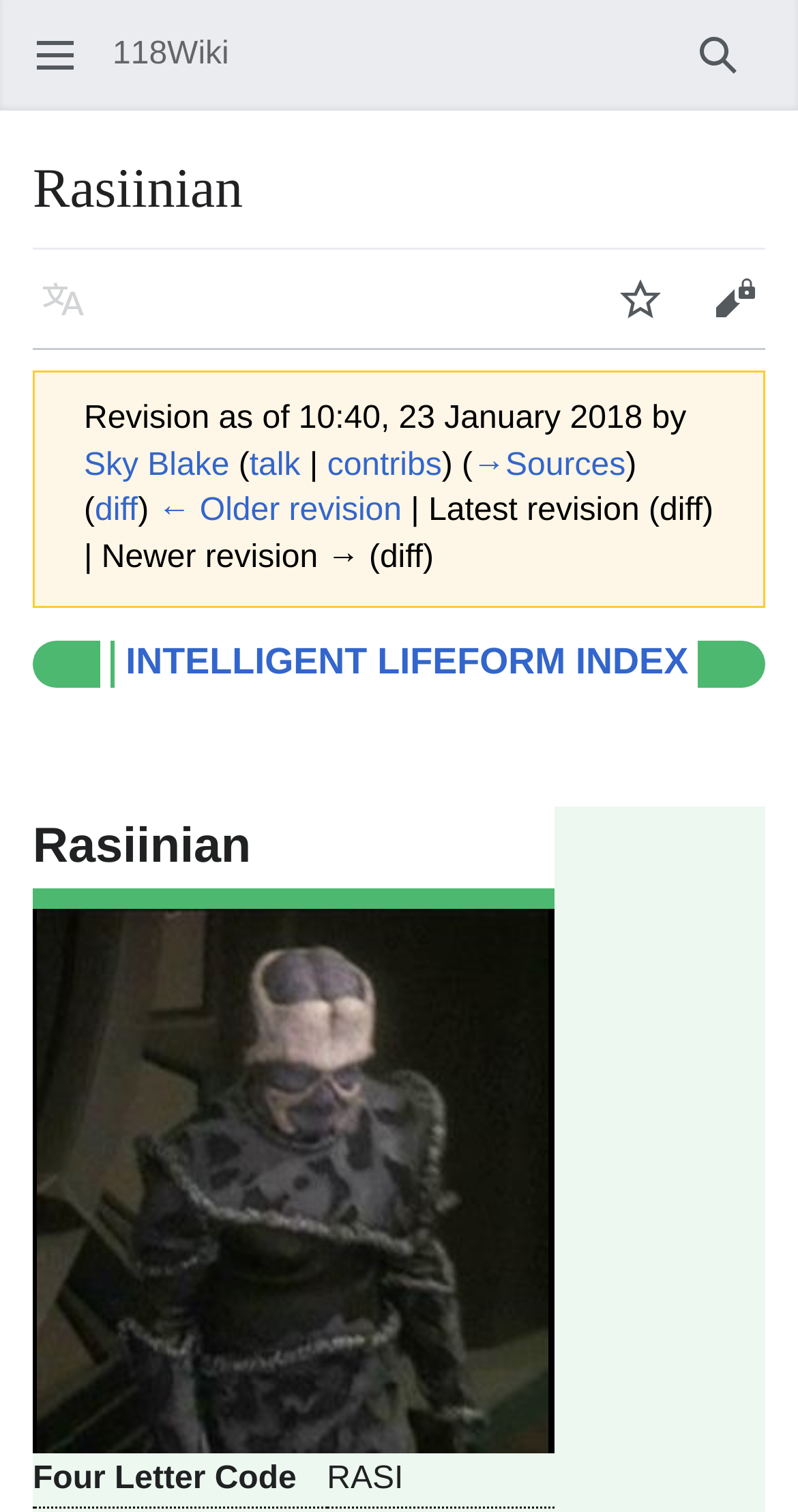Locate the bounding box coordinates of the element that needs to be clicked to carry out the instruction: "Search". The coordinates should be given as four float numbers ranging from 0 to 1, i.e., [left, top, right, bottom].

[0.841, 0.005, 0.959, 0.068]